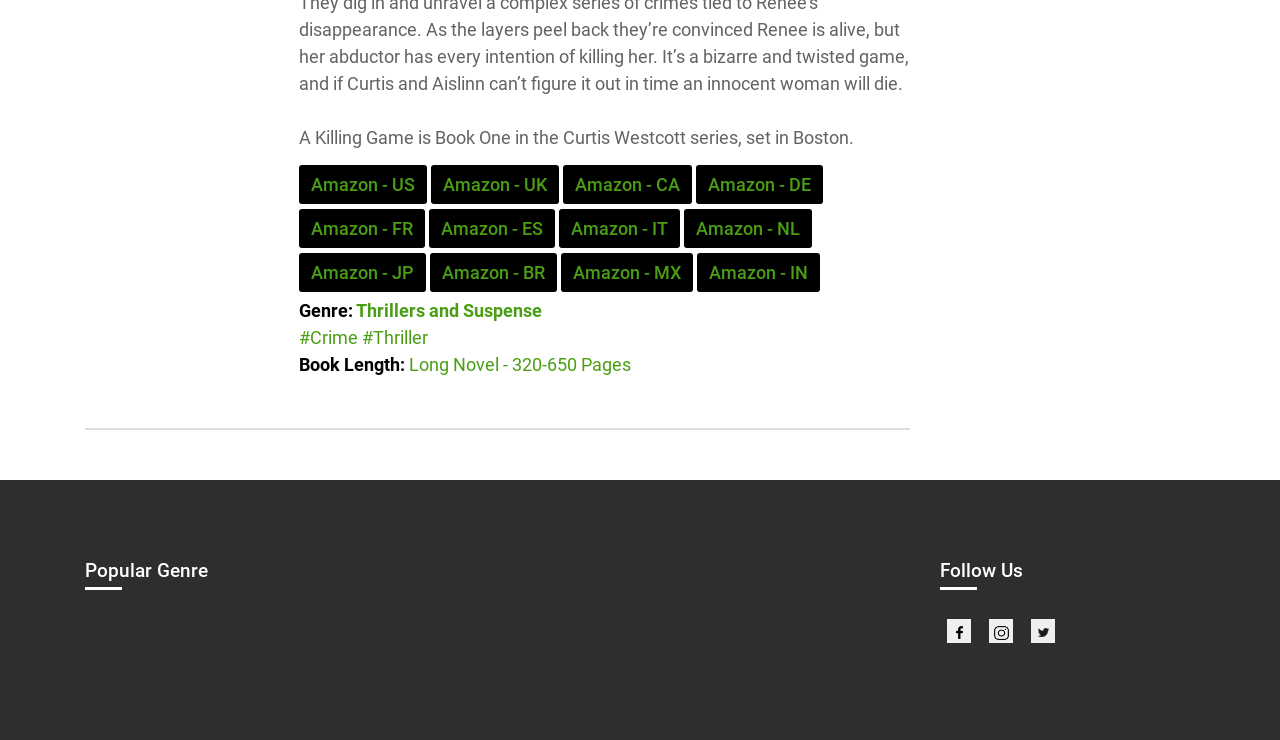Find the bounding box coordinates for the HTML element described as: "Amazon - JP". The coordinates should consist of four float values between 0 and 1, i.e., [left, top, right, bottom].

[0.233, 0.342, 0.333, 0.395]